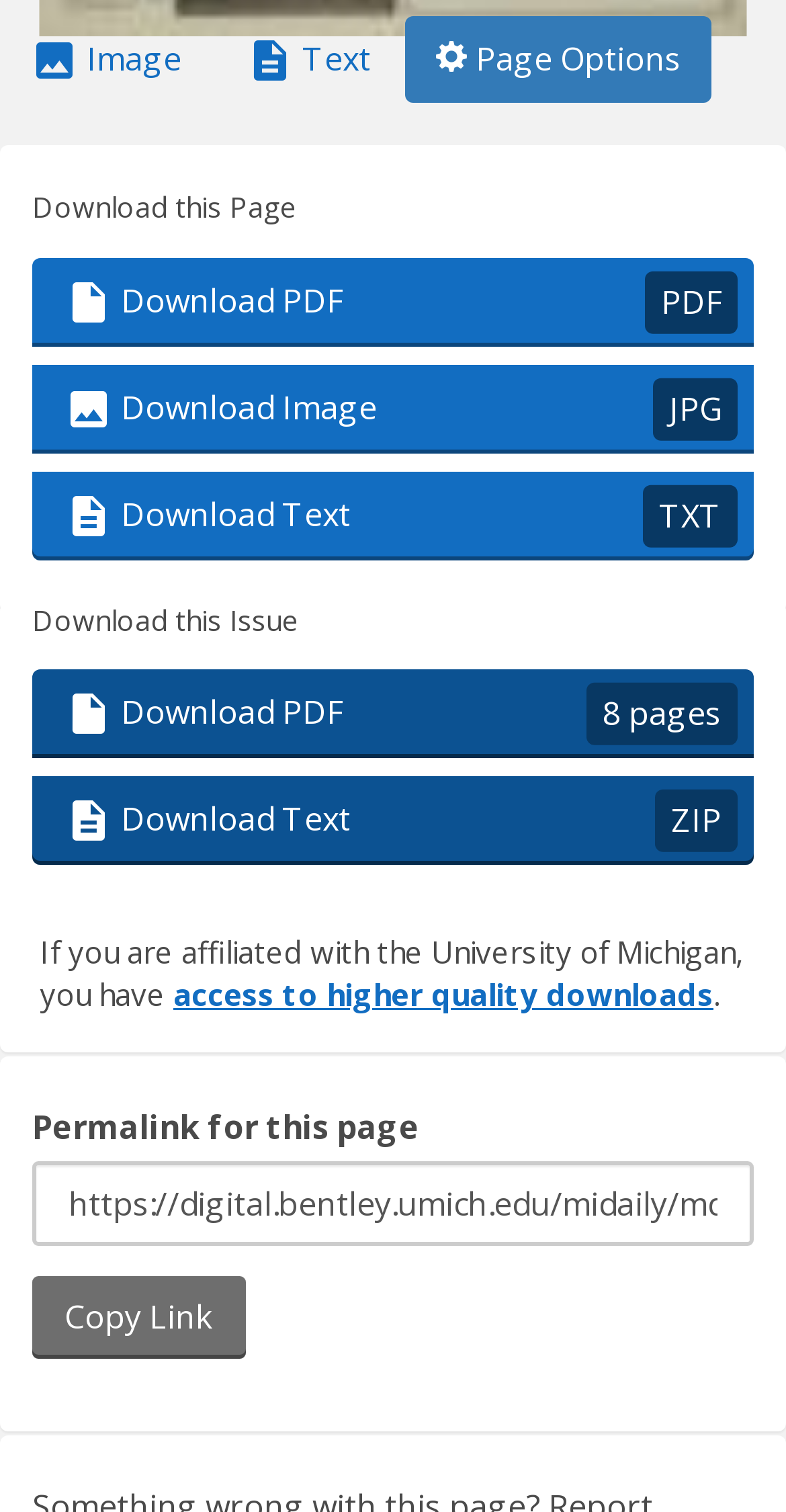Determine the bounding box coordinates for the clickable element to execute this instruction: "Download PDF". Provide the coordinates as four float numbers between 0 and 1, i.e., [left, top, right, bottom].

[0.041, 0.17, 0.959, 0.229]